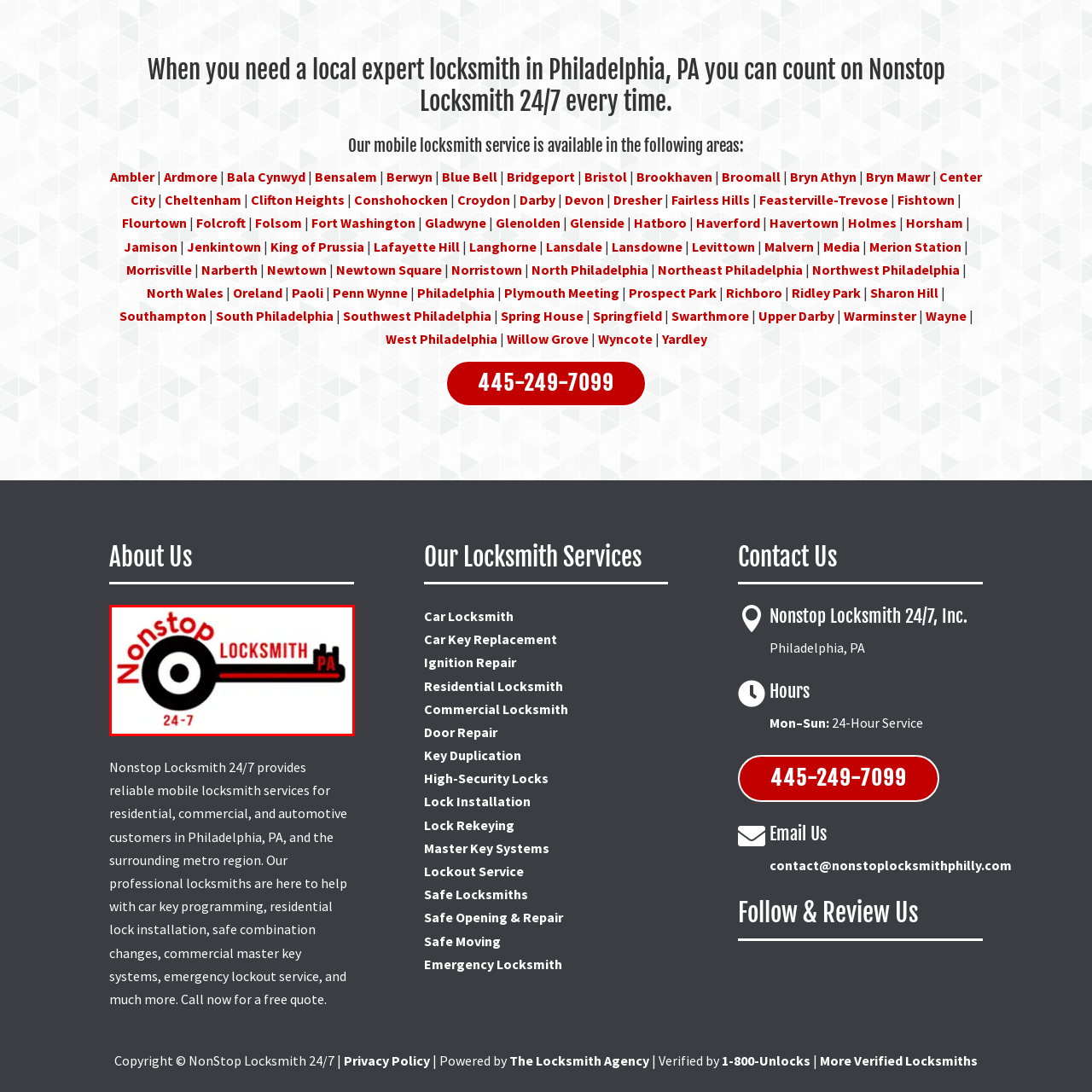What is the color of the 'Nonstop' text in the logo?
Focus on the section of the image inside the red bounding box and offer an in-depth answer to the question, utilizing the information visible in the image.

The 'Nonstop' text in the logo is written in bold red letters, curving above the key design, which makes it stand out.